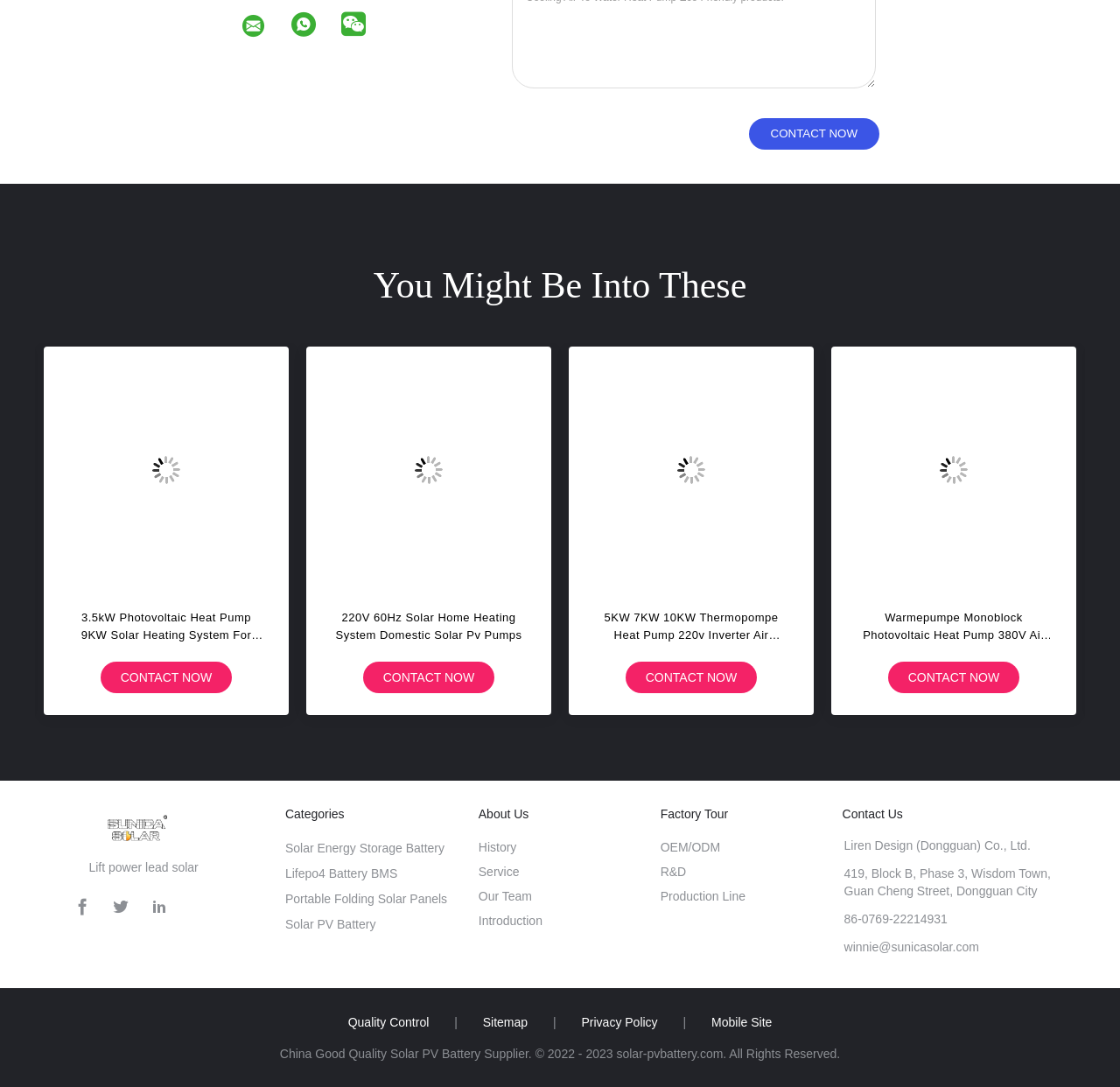Please identify the coordinates of the bounding box that should be clicked to fulfill this instruction: "Click the 'Quality Control' link".

[0.291, 0.935, 0.403, 0.946]